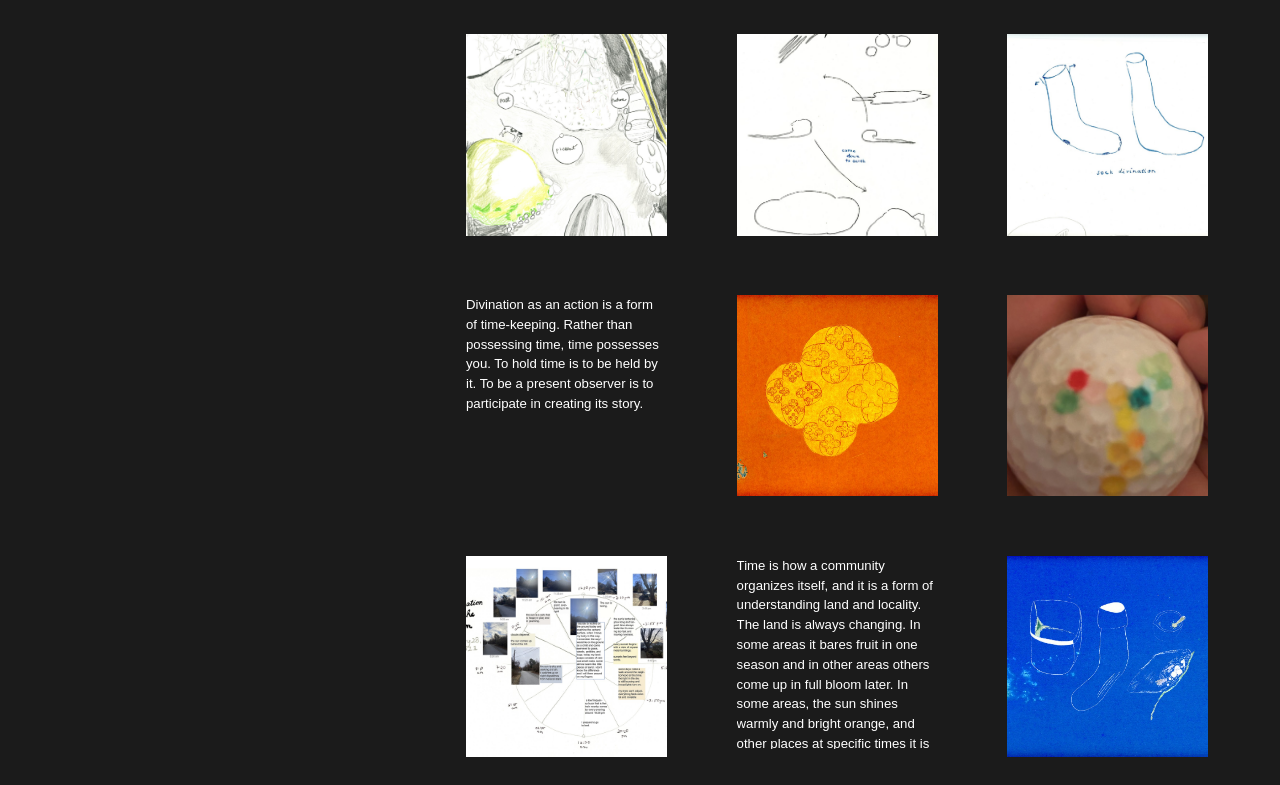Show the bounding box coordinates for the HTML element as described: "https://www.etymonline.com/word/calendar".

[0.364, 0.328, 0.53, 0.344]